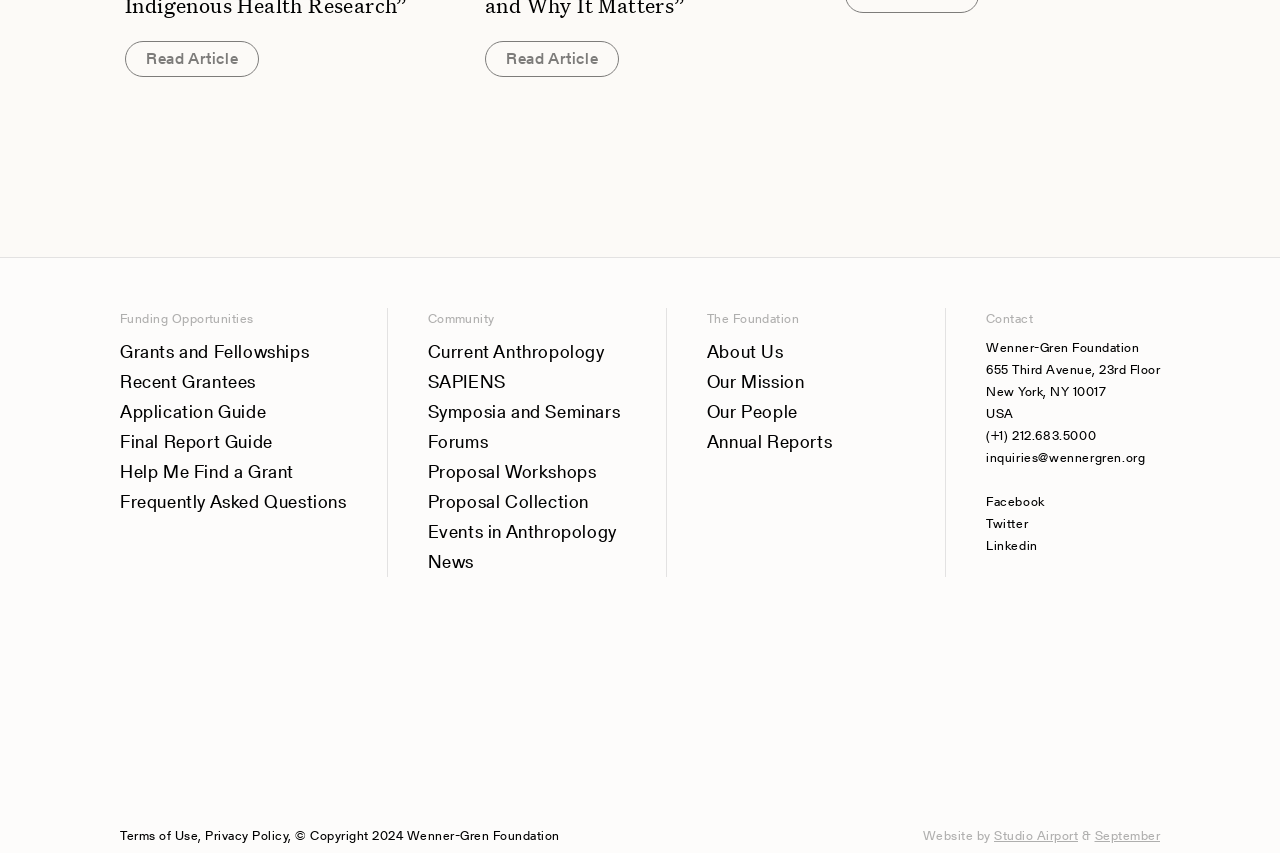Determine the bounding box coordinates for the region that must be clicked to execute the following instruction: "Explore funding opportunities".

[0.094, 0.36, 0.271, 0.606]